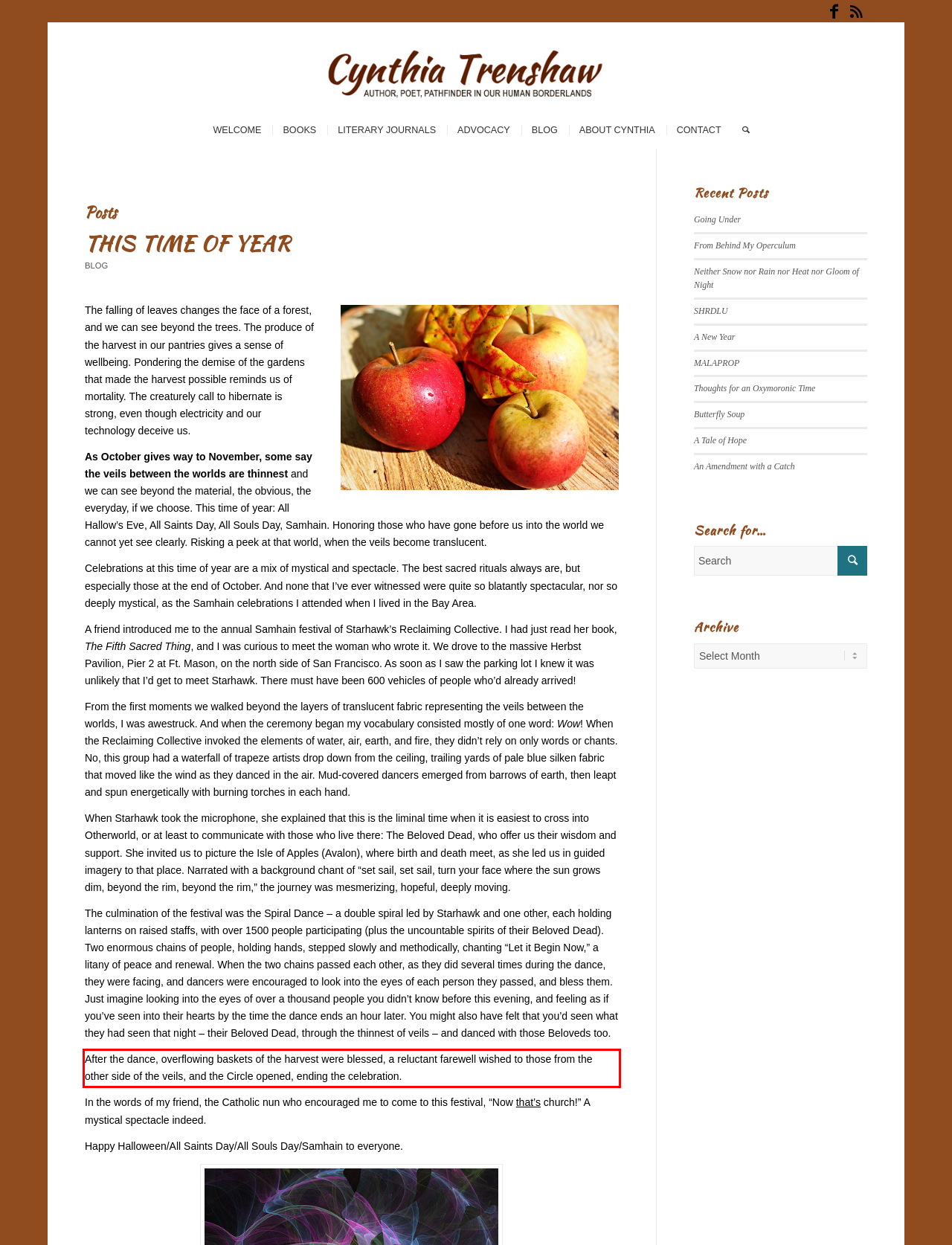You have a webpage screenshot with a red rectangle surrounding a UI element. Extract the text content from within this red bounding box.

After the dance, overflowing baskets of the harvest were blessed, a reluctant farewell wished to those from the other side of the veils, and the Circle opened, ending the celebration.